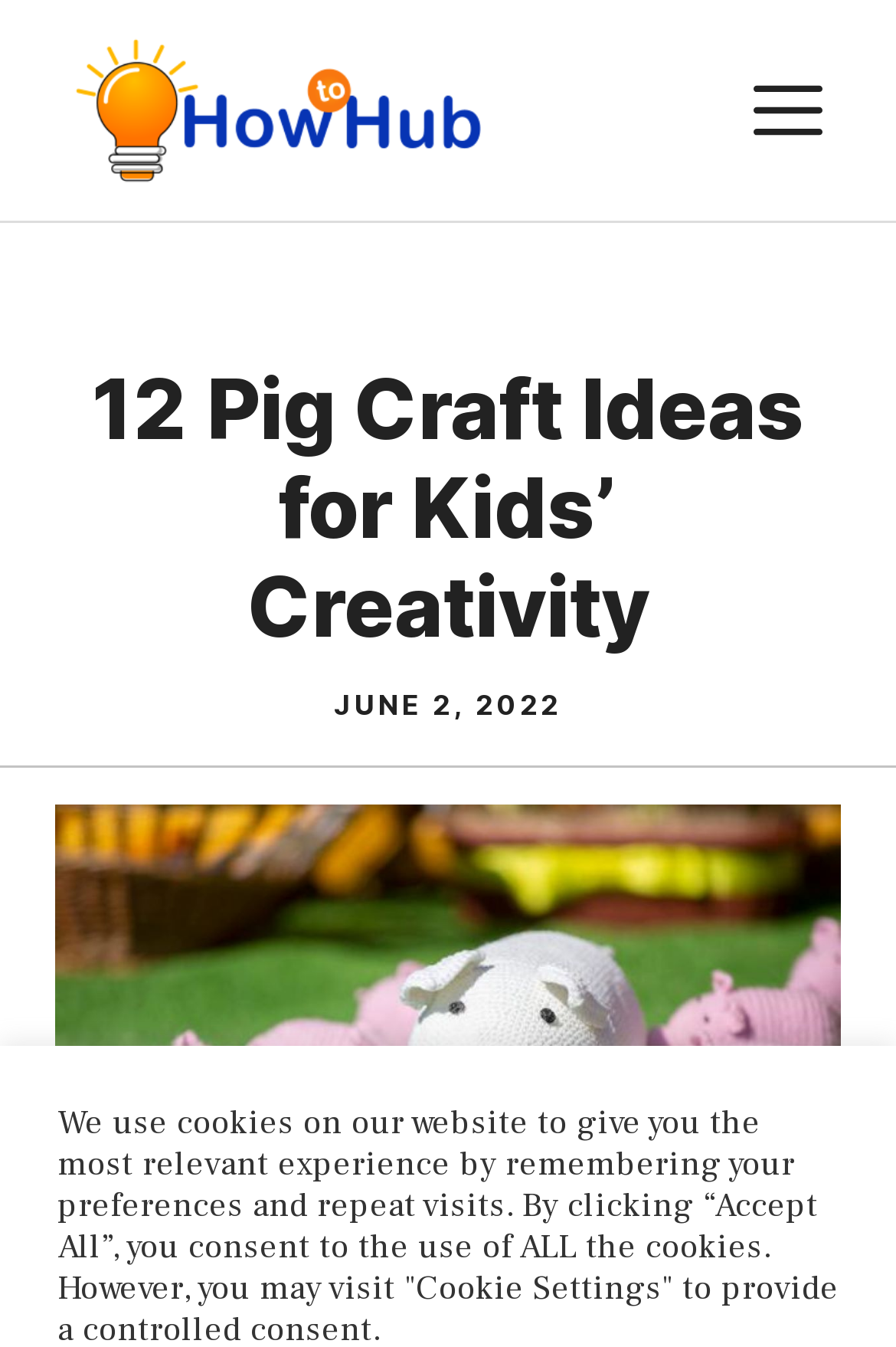Refer to the image and provide an in-depth answer to the question:
Is the menu expanded?

I found the menu button on the webpage, which is located in the top-right corner. The button is labeled 'MENU' and has an attribute 'expanded' set to 'False', indicating that the menu is not expanded.